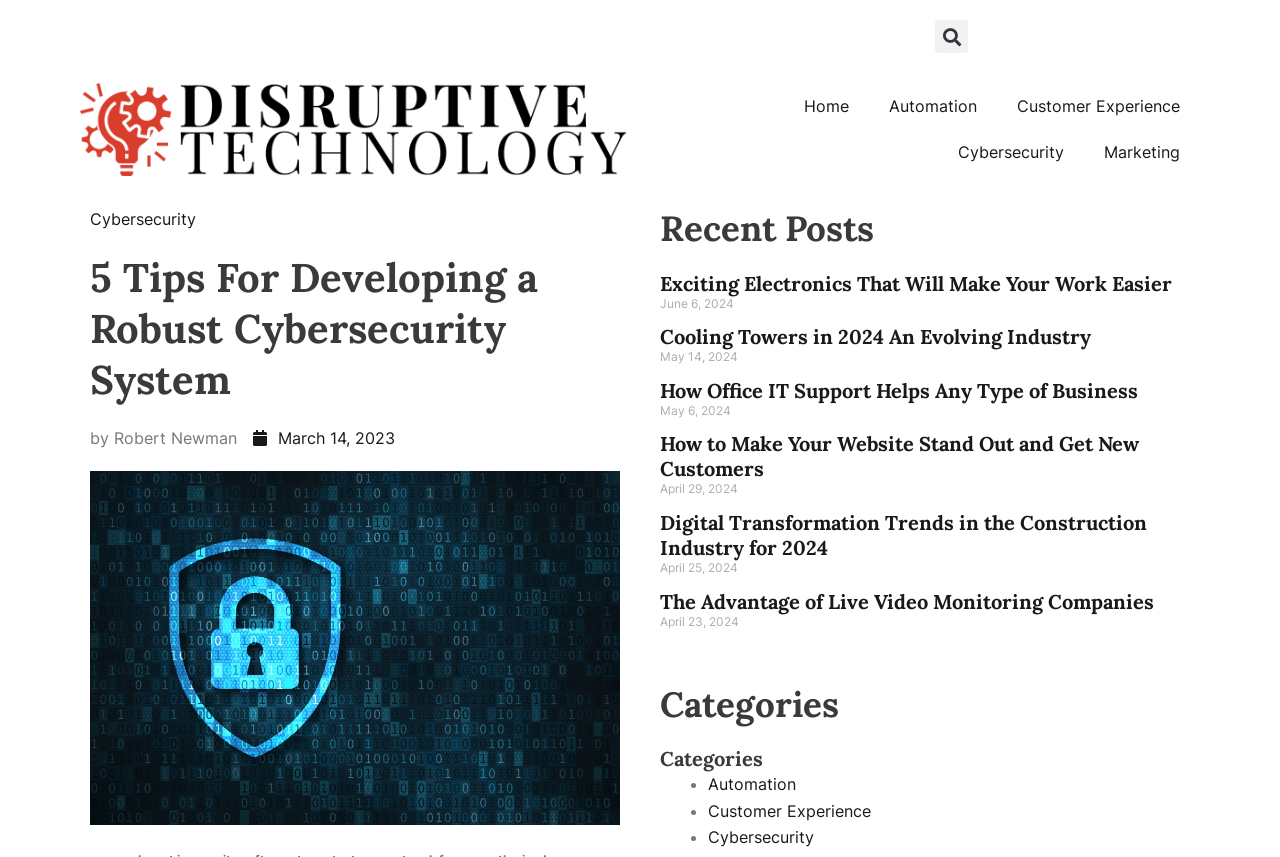Identify the bounding box of the HTML element described here: "Home". Provide the coordinates as four float numbers between 0 and 1: [left, top, right, bottom].

[0.612, 0.097, 0.679, 0.151]